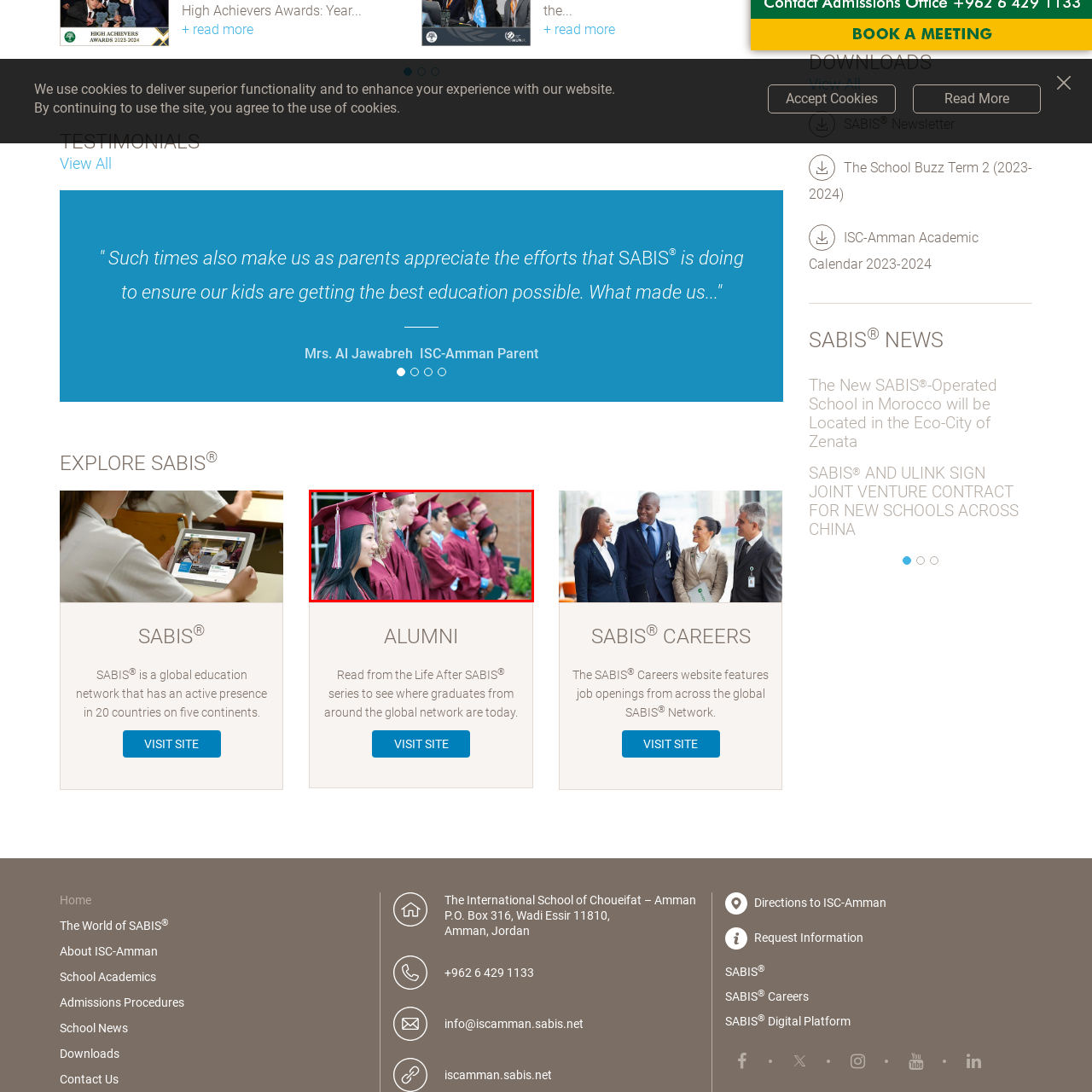Explain comprehensively what is shown in the image marked by the red outline.

The image captures a vibrant graduation ceremony featuring a diverse group of students celebrating their academic achievements. Each graduate is dressed in a striking maroon cap and gown, symbolizing their school pride. They stand in a line, showcasing a mix of expressions ranging from joy to anticipation, reflecting the significance of this milestone in their lives. The backdrop includes a blurred view of a brick building, likely a school, which adds to the celebratory atmosphere. This moment encapsulates the culmination of their hard work and dedication, representing a bright future as they embark on new journeys.